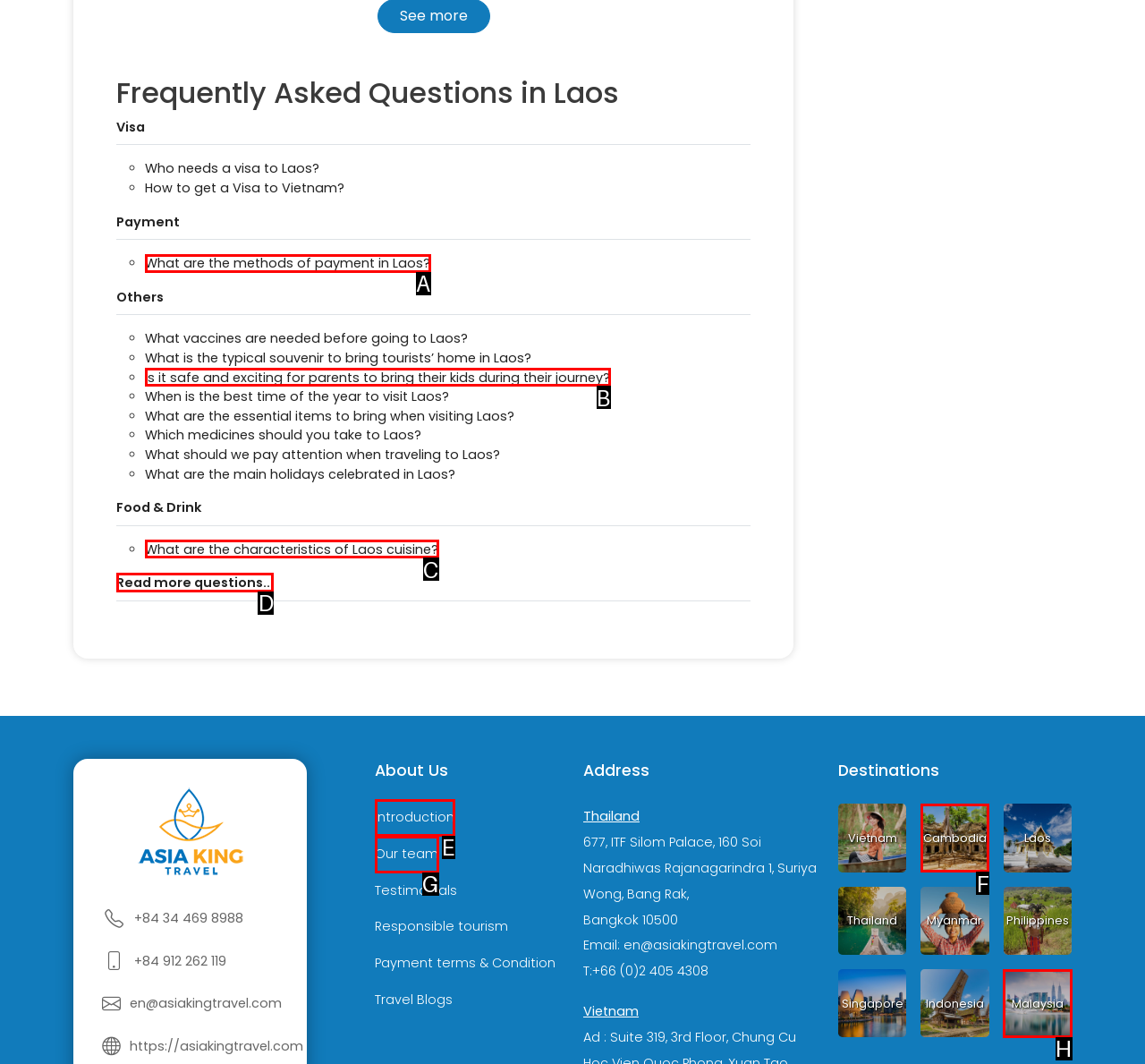Identify the letter of the option that should be selected to accomplish the following task: Read more questions about Laos. Provide the letter directly.

D